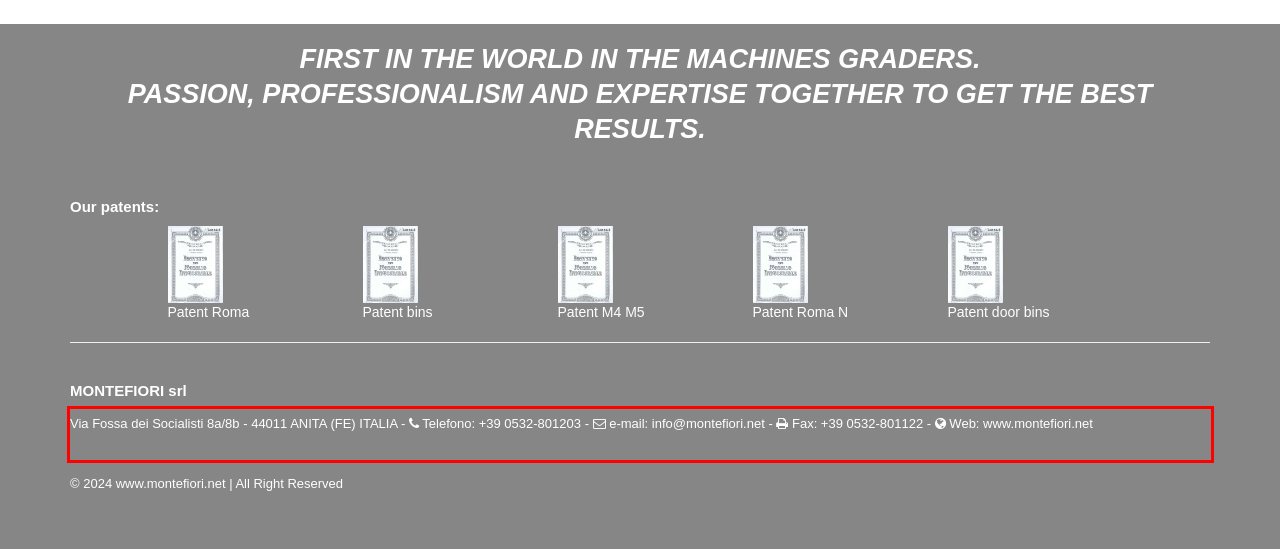Identify the text inside the red bounding box in the provided webpage screenshot and transcribe it.

Via Fossa dei Socialisti 8a/8b - 44011 ANITA (FE) ITALIA - Telefono: +39 0532-801203 - e-mail: info@montefiori.net - Fax: +39 0532-801122 - Web: www.montefiori.net